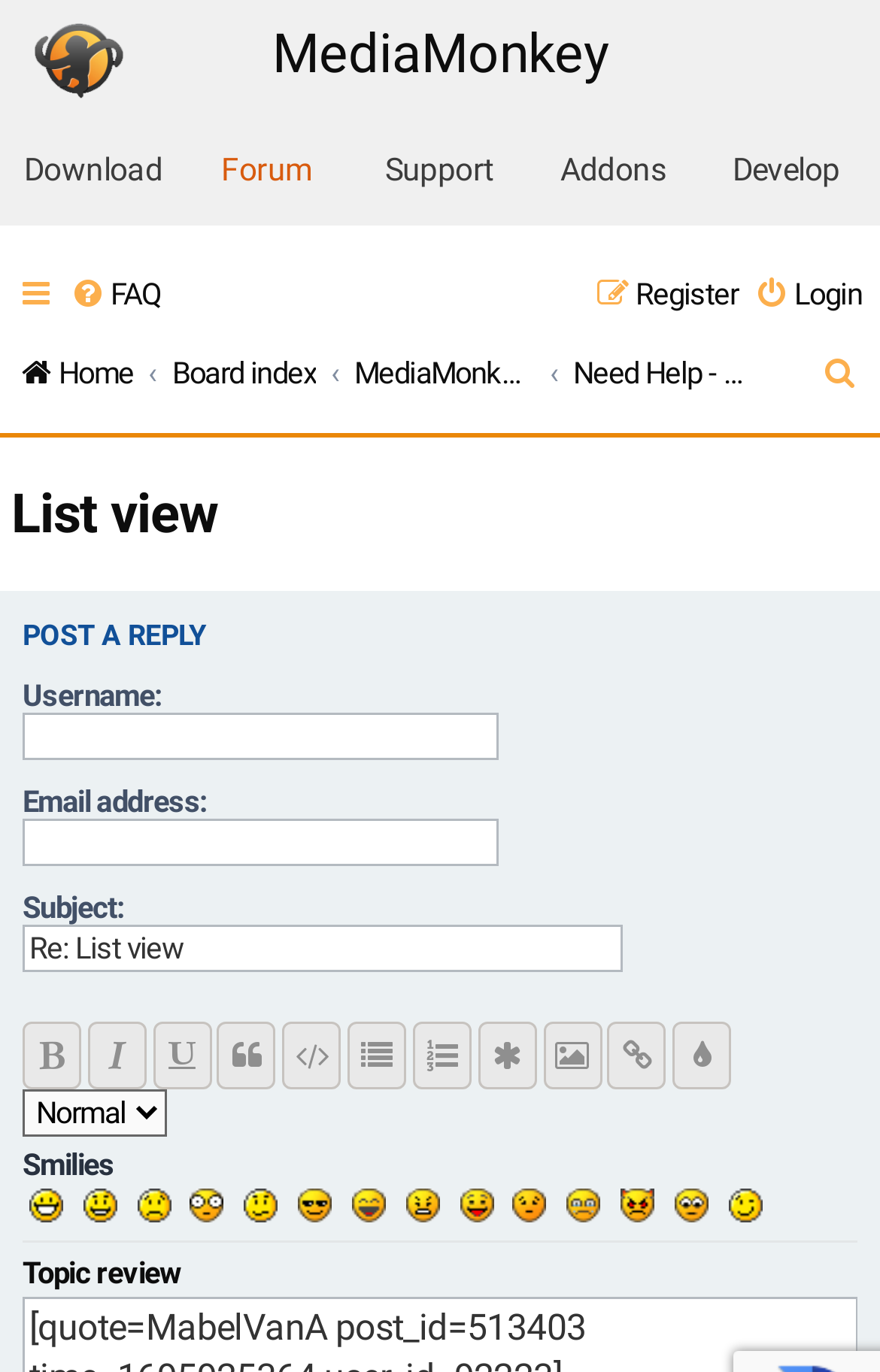What is the function of the 'Bold text' button?
Please answer using one word or phrase, based on the screenshot.

To make text bold